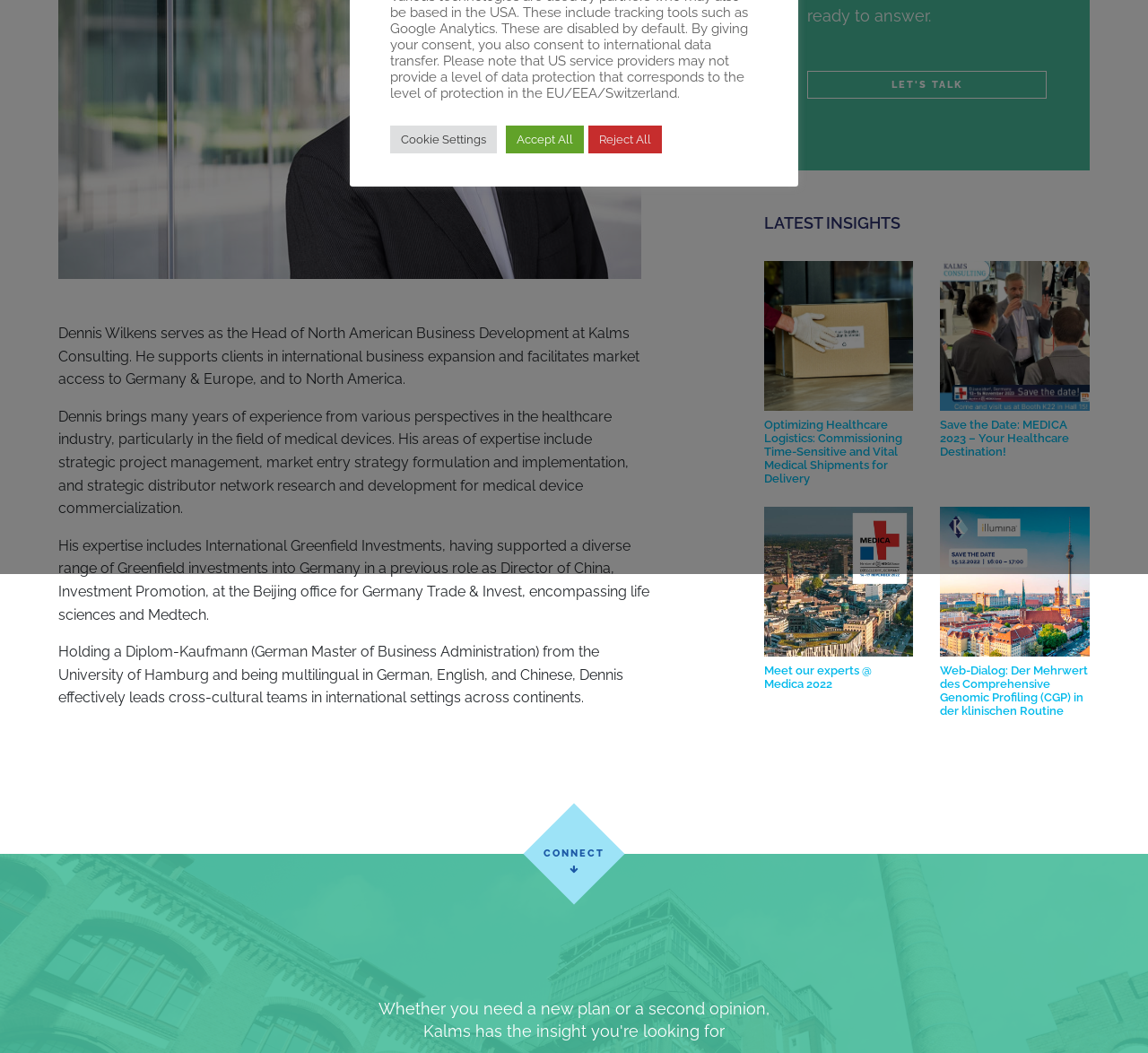Identify the bounding box of the UI element that matches this description: "Reject All".

[0.512, 0.119, 0.577, 0.145]